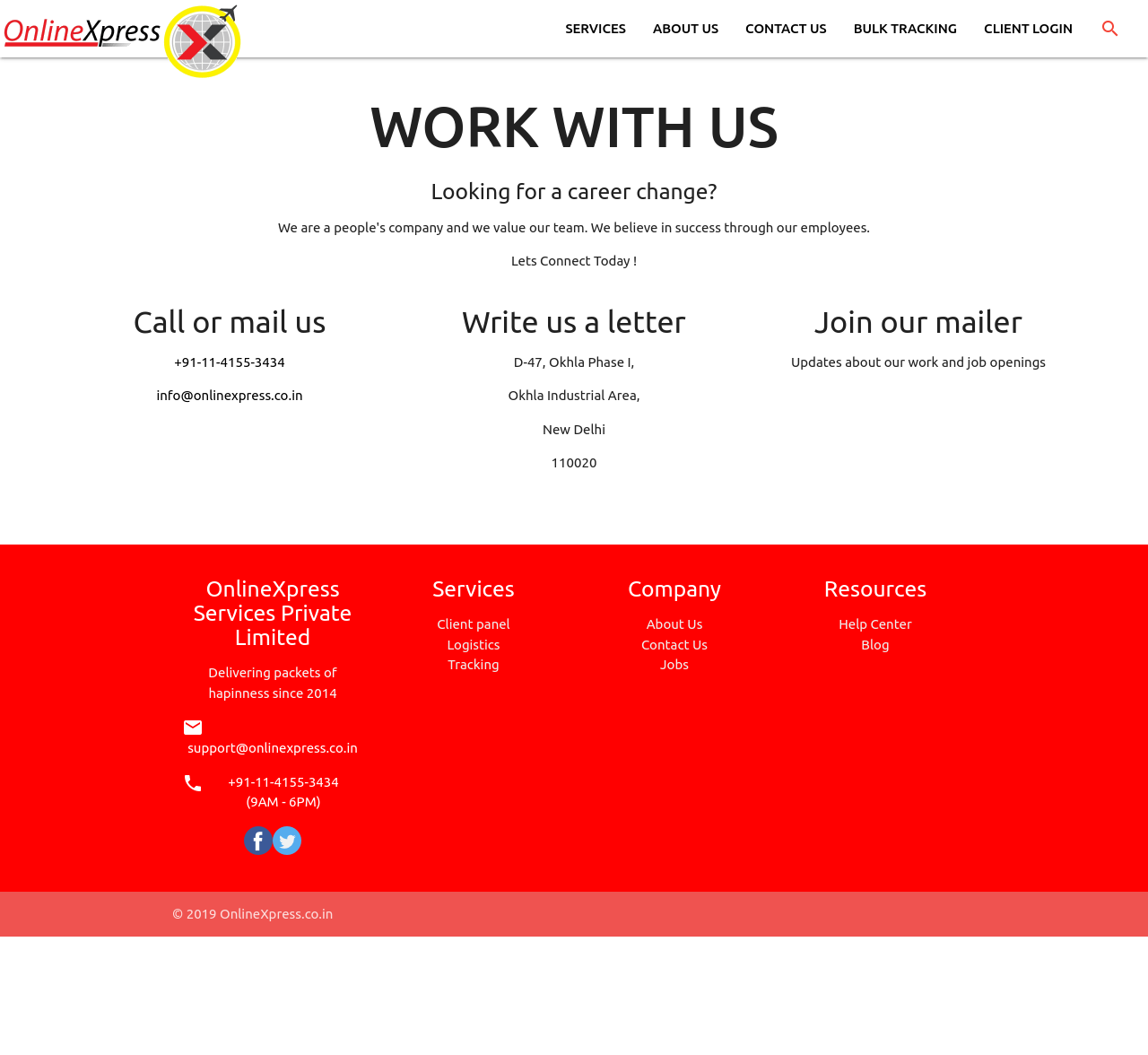Please determine the bounding box coordinates for the element with the description: "Contact Us".

[0.559, 0.604, 0.616, 0.618]